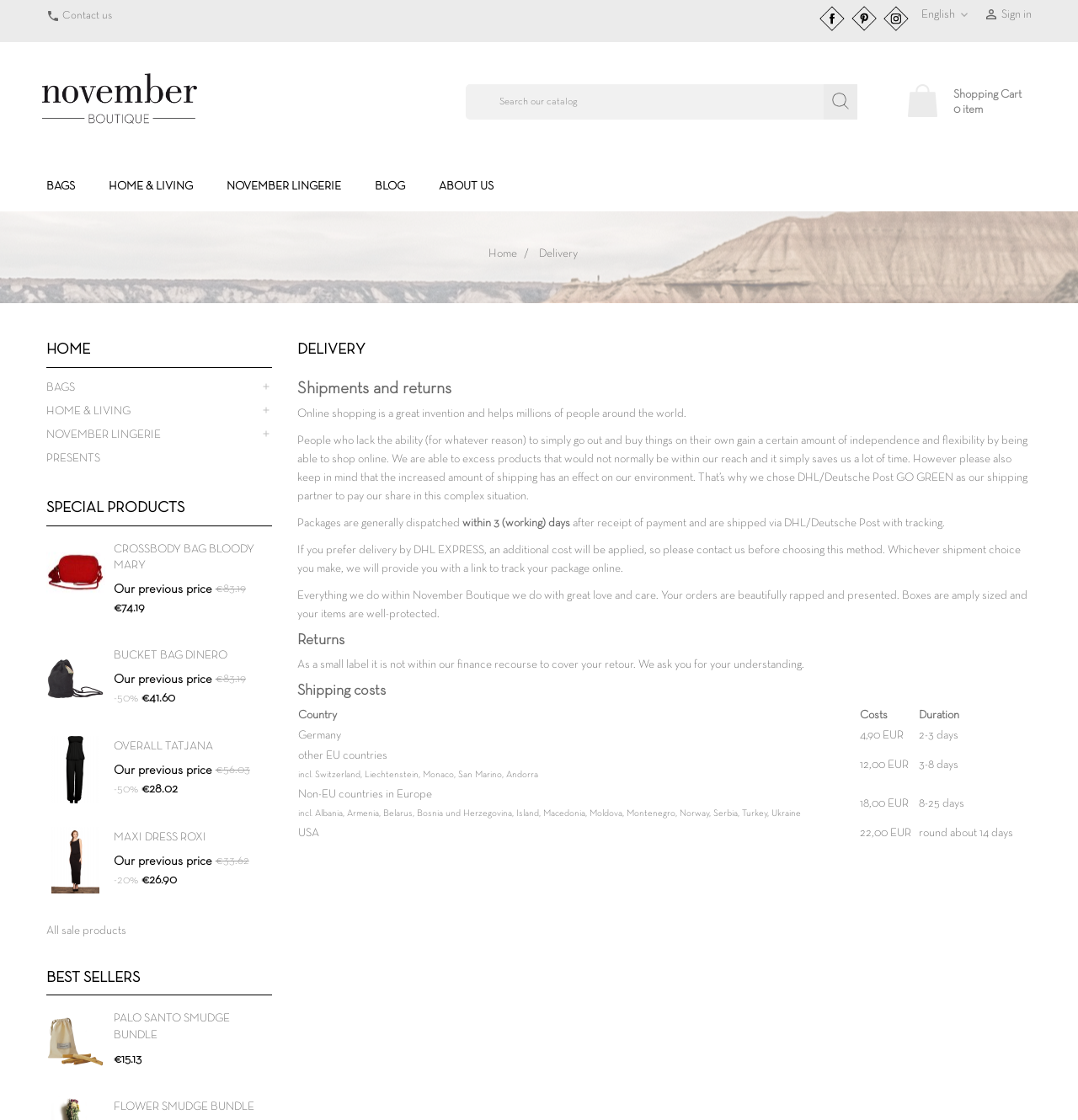What is the shipping partner of November Boutique?
Give a single word or phrase answer based on the content of the image.

DHL/Deutsche Post